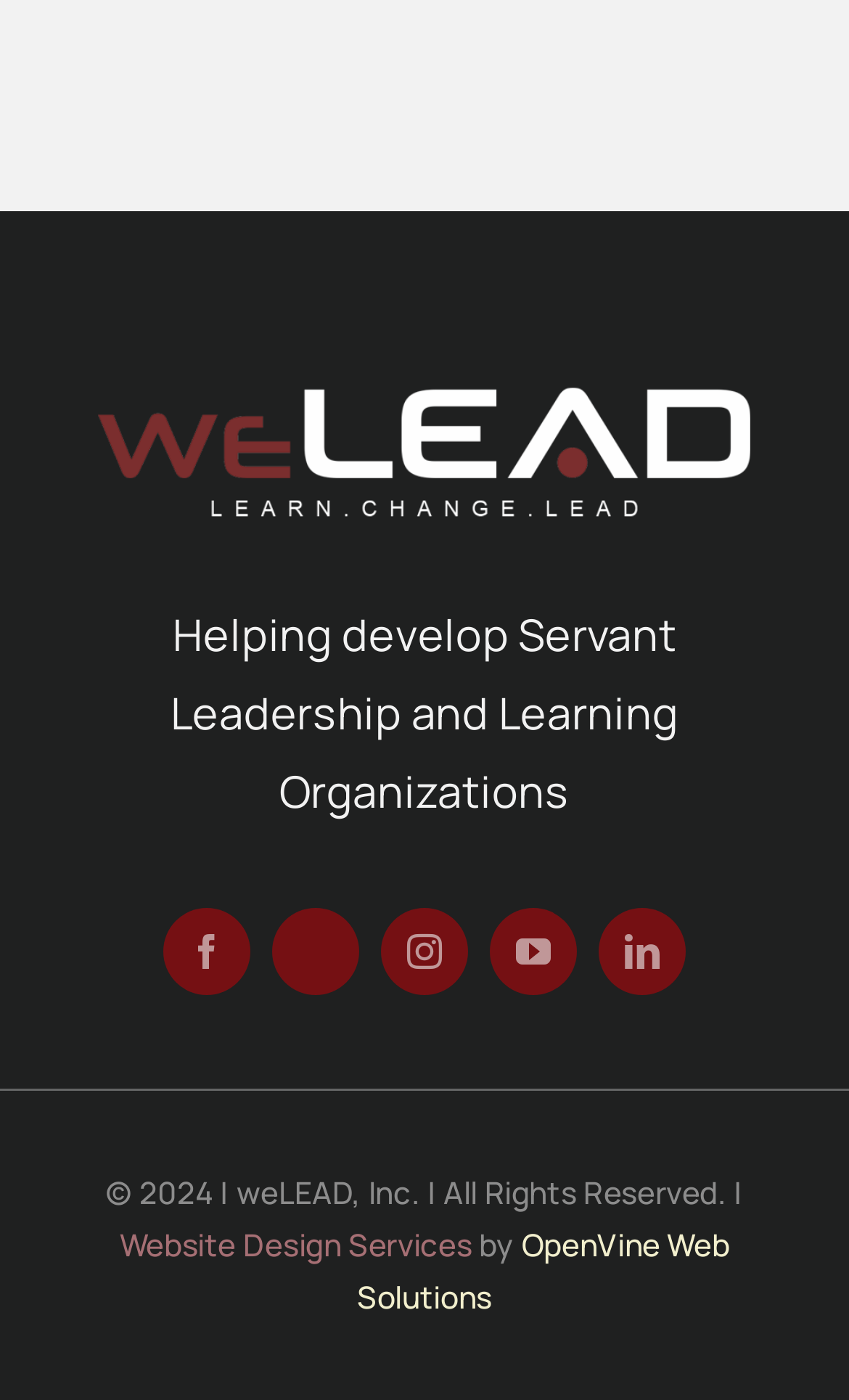Please identify the bounding box coordinates of the area that needs to be clicked to fulfill the following instruction: "Check the website copyright information."

[0.125, 0.836, 0.875, 0.865]